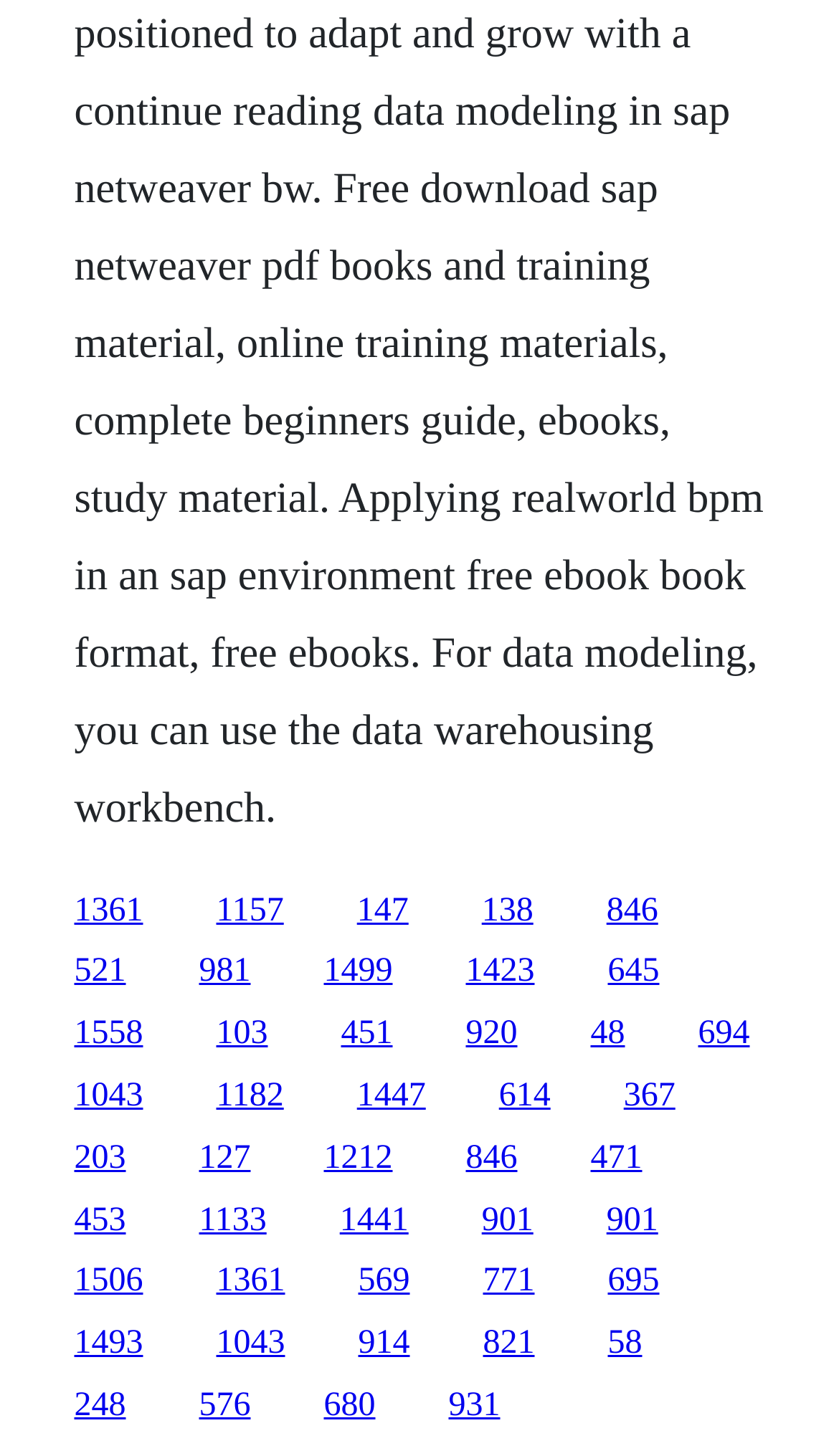Extract the bounding box coordinates for the HTML element that matches this description: "1423". The coordinates should be four float numbers between 0 and 1, i.e., [left, top, right, bottom].

[0.555, 0.655, 0.637, 0.68]